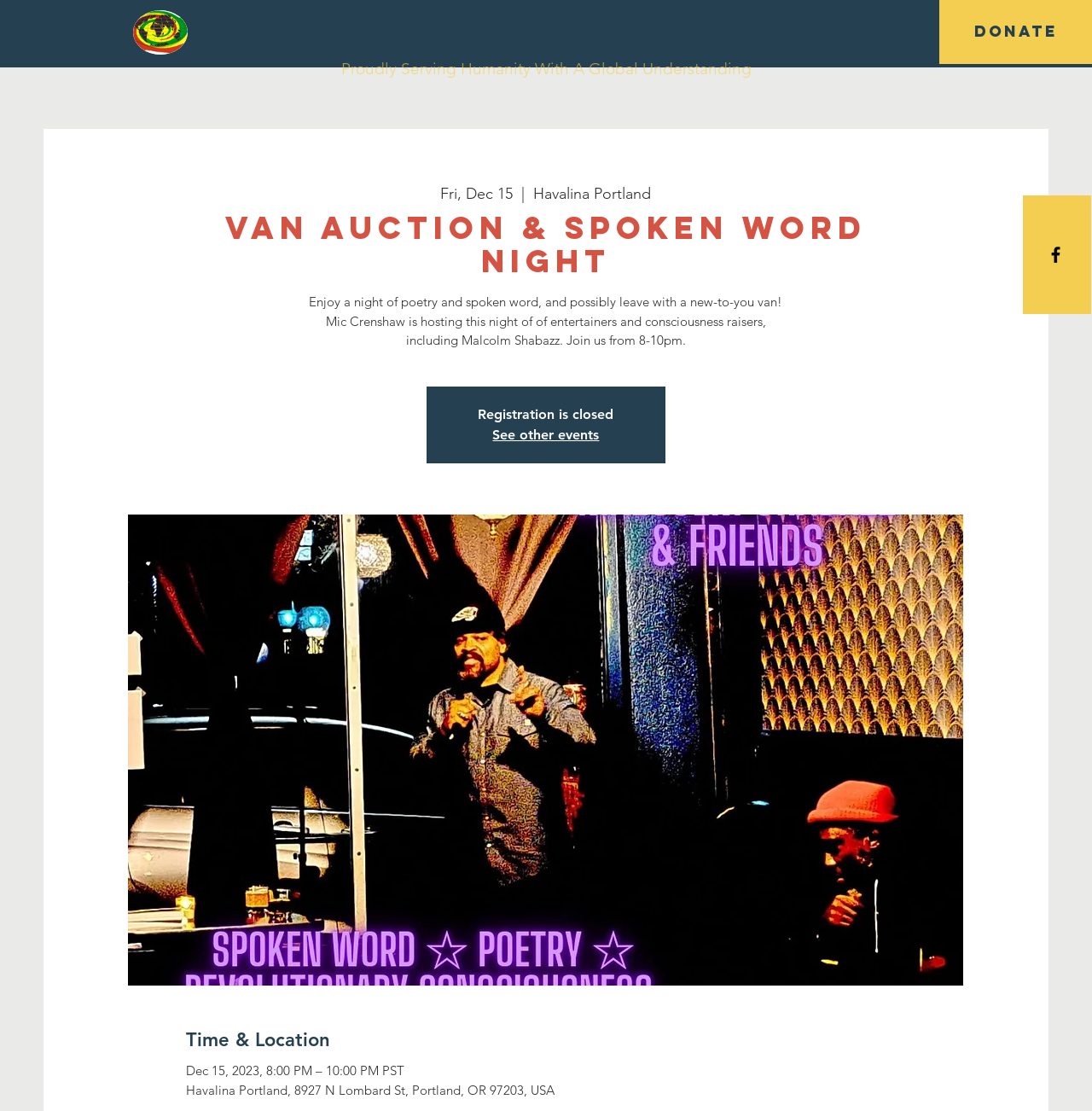What is the event hosted by Mic Crenshaw?
Provide an in-depth answer to the question, covering all aspects.

The event is hosted by Mic Crenshaw, and it is a night of poetry and spoken word, as mentioned in the description of the event.